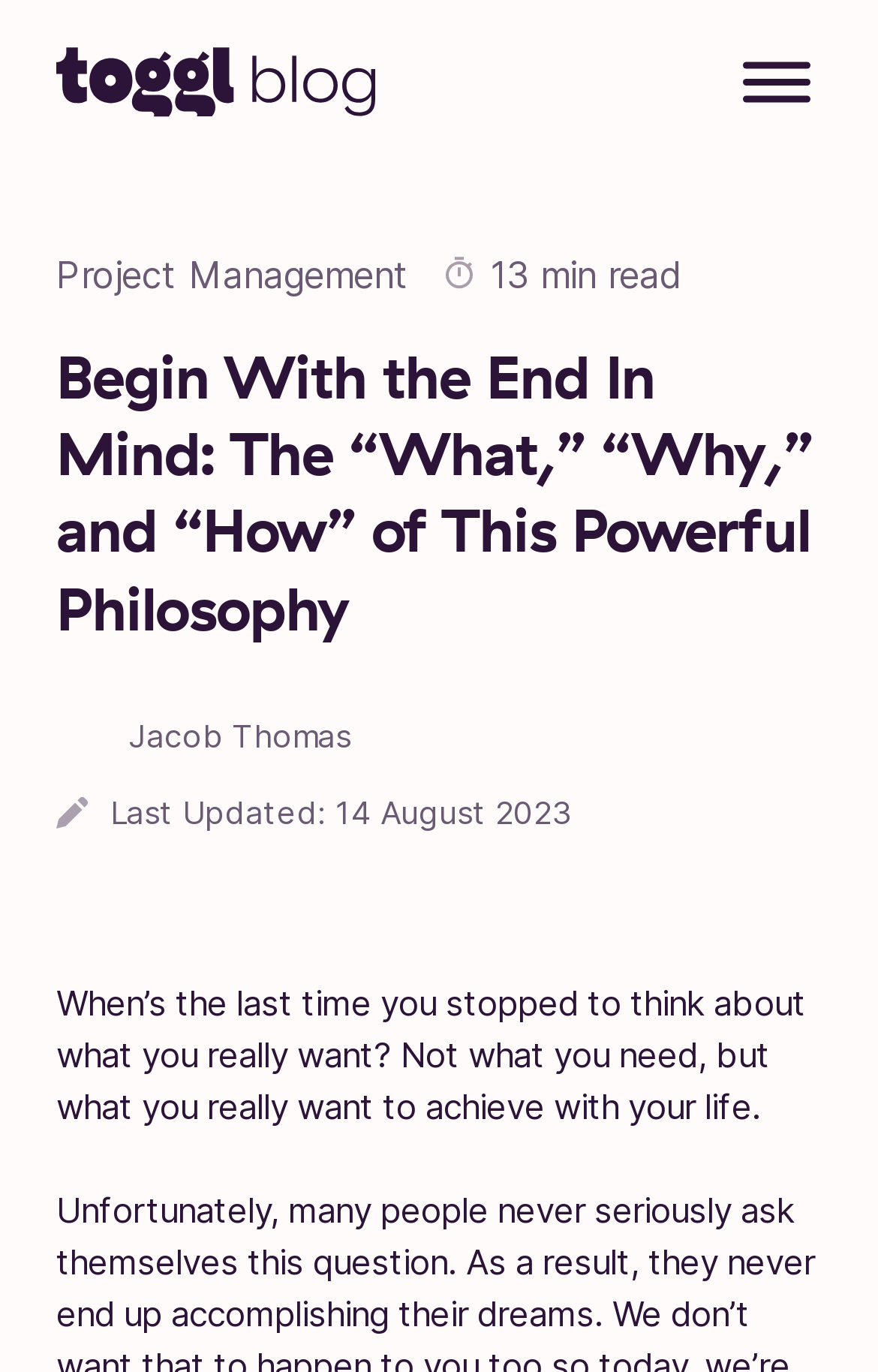Identify the bounding box coordinates for the UI element described as follows: "aria-label="Toggle Mobile Menu"". Ensure the coordinates are four float numbers between 0 and 1, formatted as [left, top, right, bottom].

[0.846, 0.045, 0.923, 0.082]